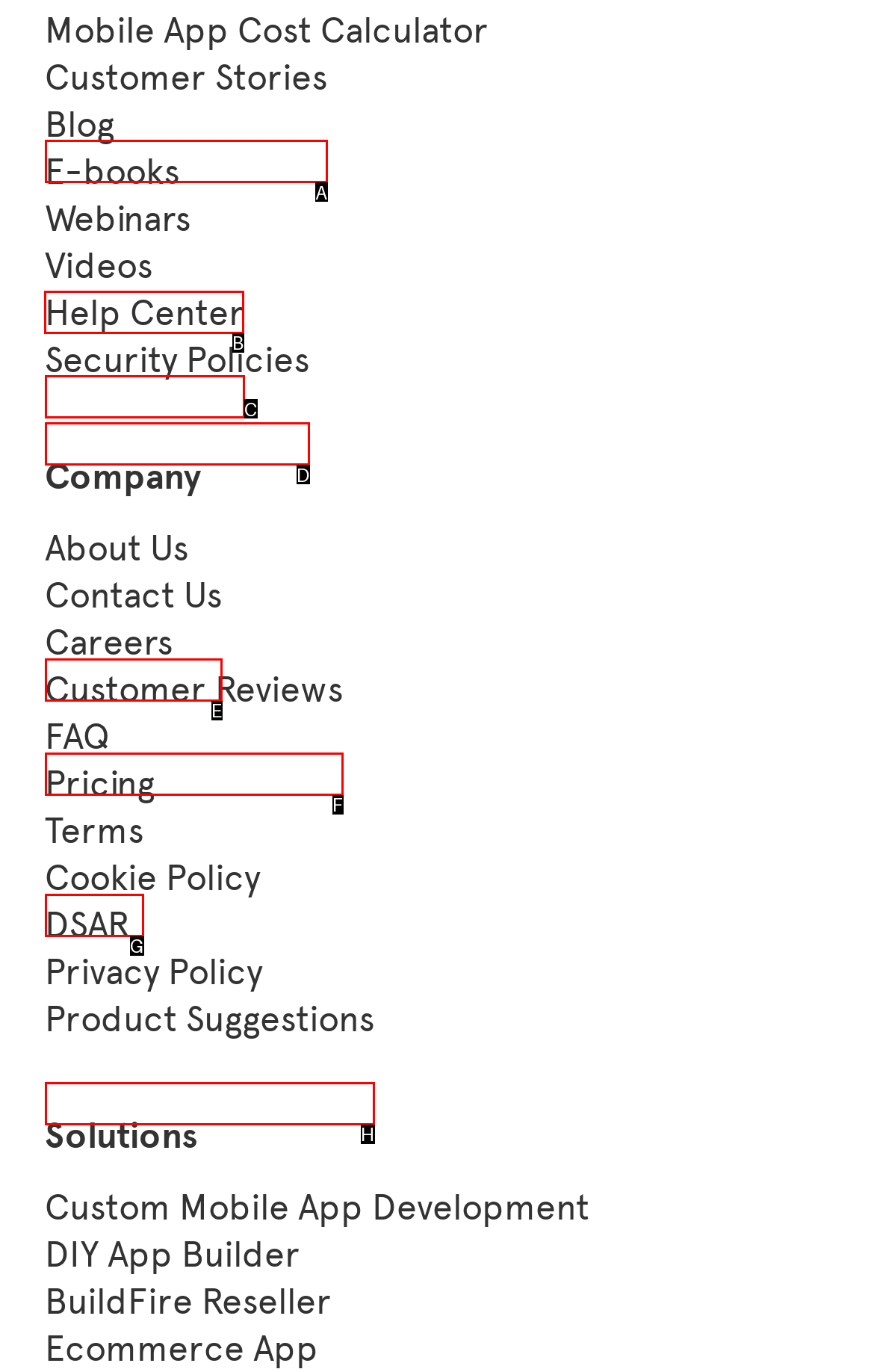Indicate the HTML element that should be clicked to perform the task: Get help from the help center Reply with the letter corresponding to the chosen option.

B